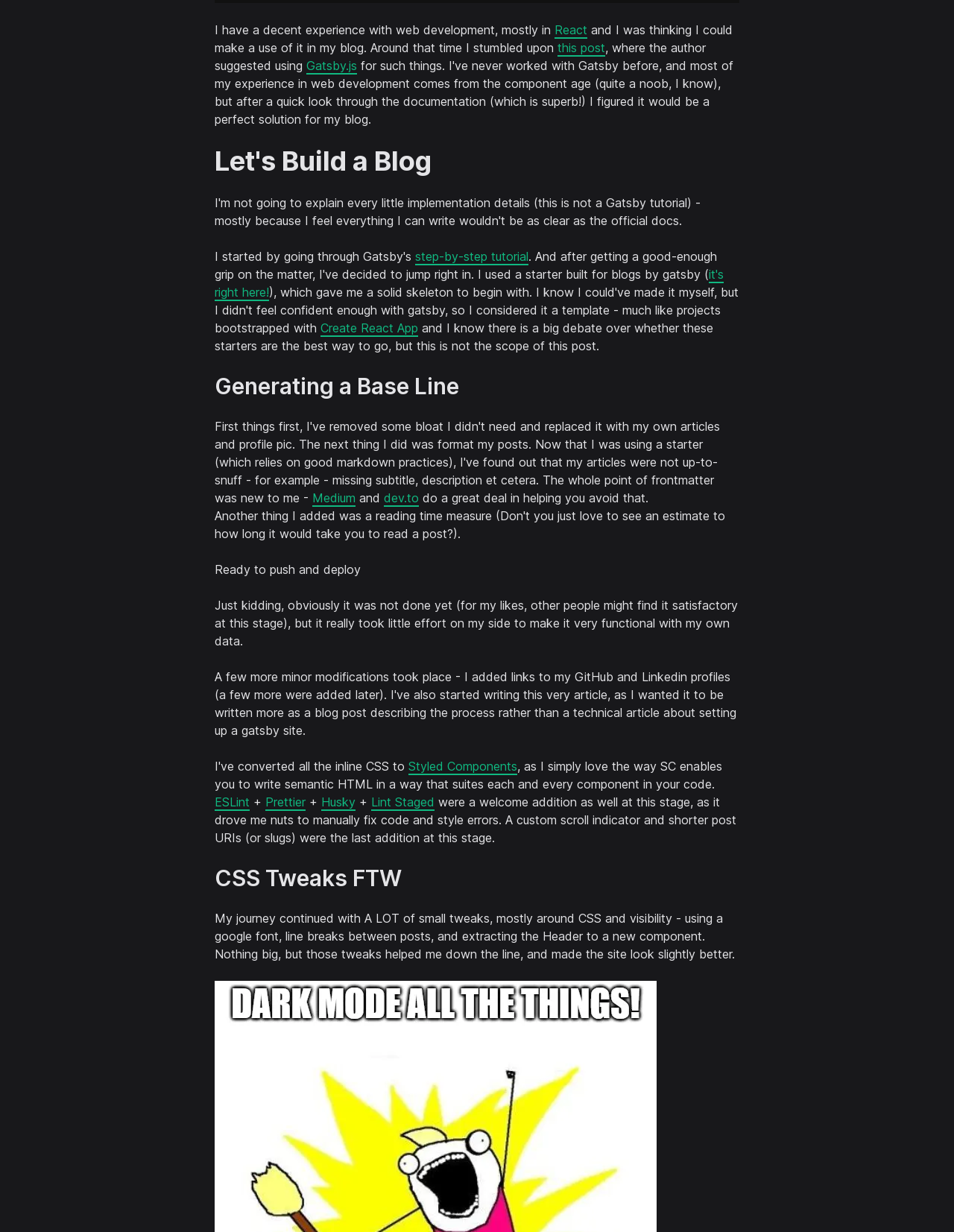Provide your answer in one word or a succinct phrase for the question: 
What is the author's experience with web development?

Decent